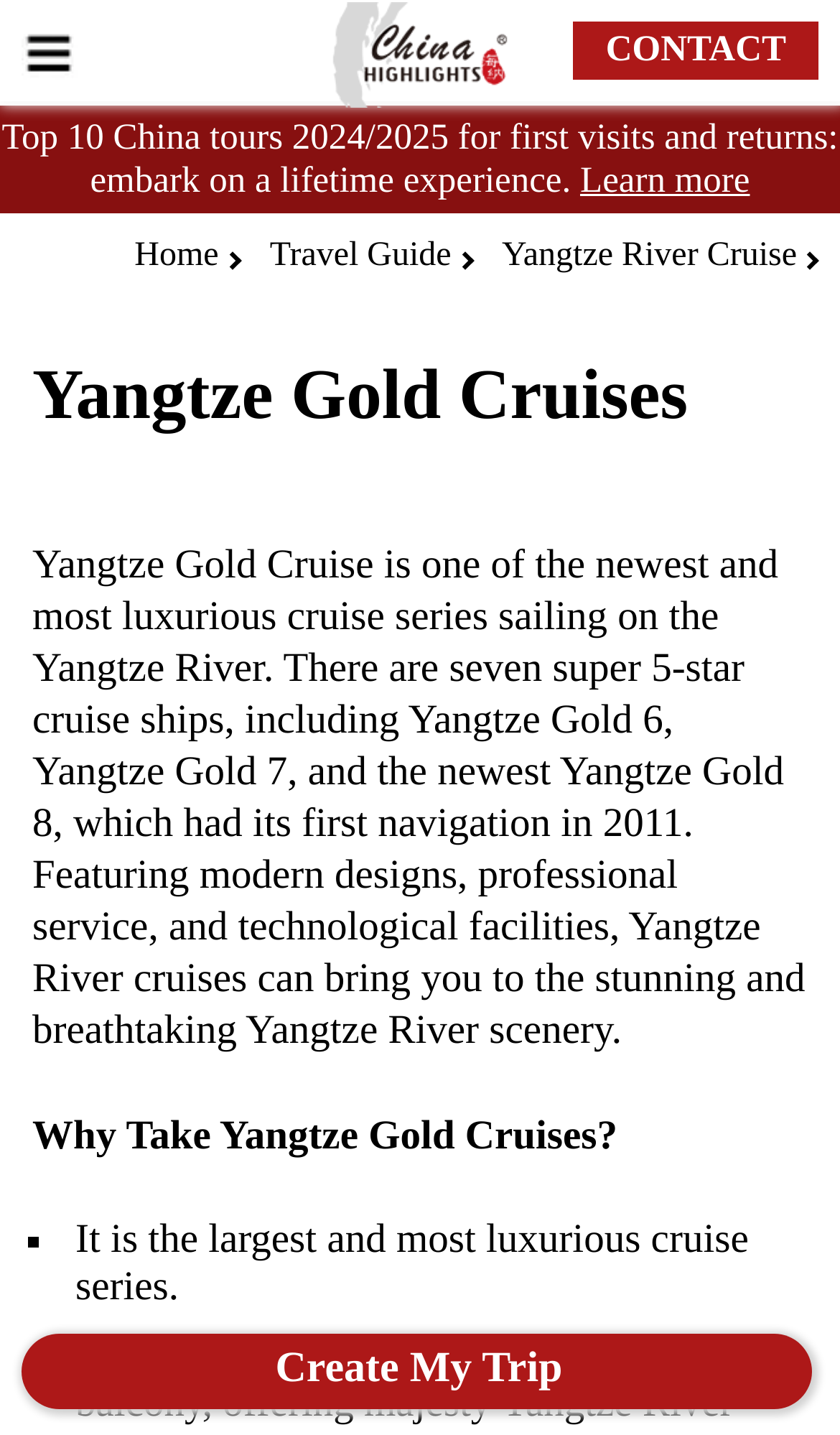Specify the bounding box coordinates of the region I need to click to perform the following instruction: "Go to the Home page". The coordinates must be four float numbers in the range of 0 to 1, i.e., [left, top, right, bottom].

[0.16, 0.165, 0.26, 0.191]